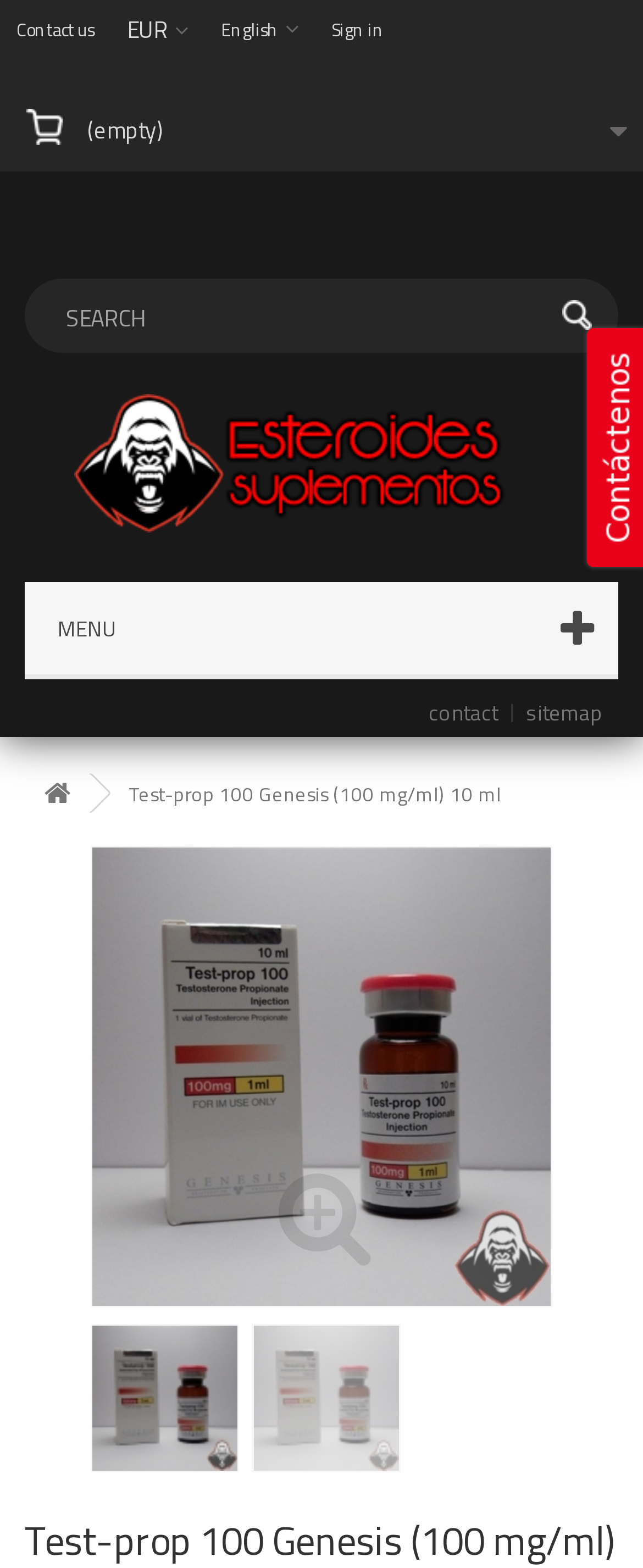Identify the bounding box coordinates for the region of the element that should be clicked to carry out the instruction: "Click on Contact us". The bounding box coordinates should be four float numbers between 0 and 1, i.e., [left, top, right, bottom].

[0.0, 0.0, 0.172, 0.039]